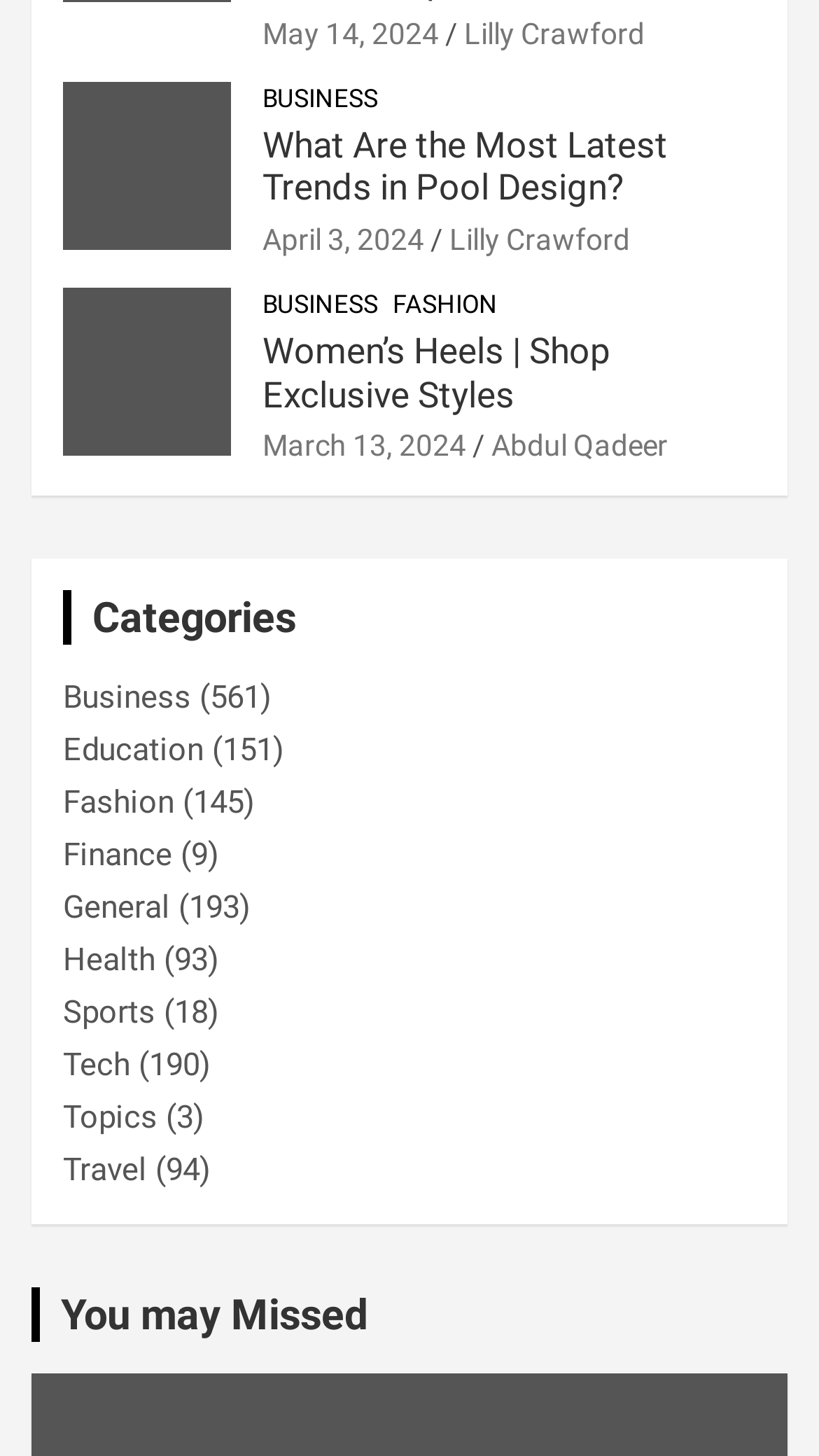Determine the bounding box coordinates of the target area to click to execute the following instruction: "View the author's profile."

None